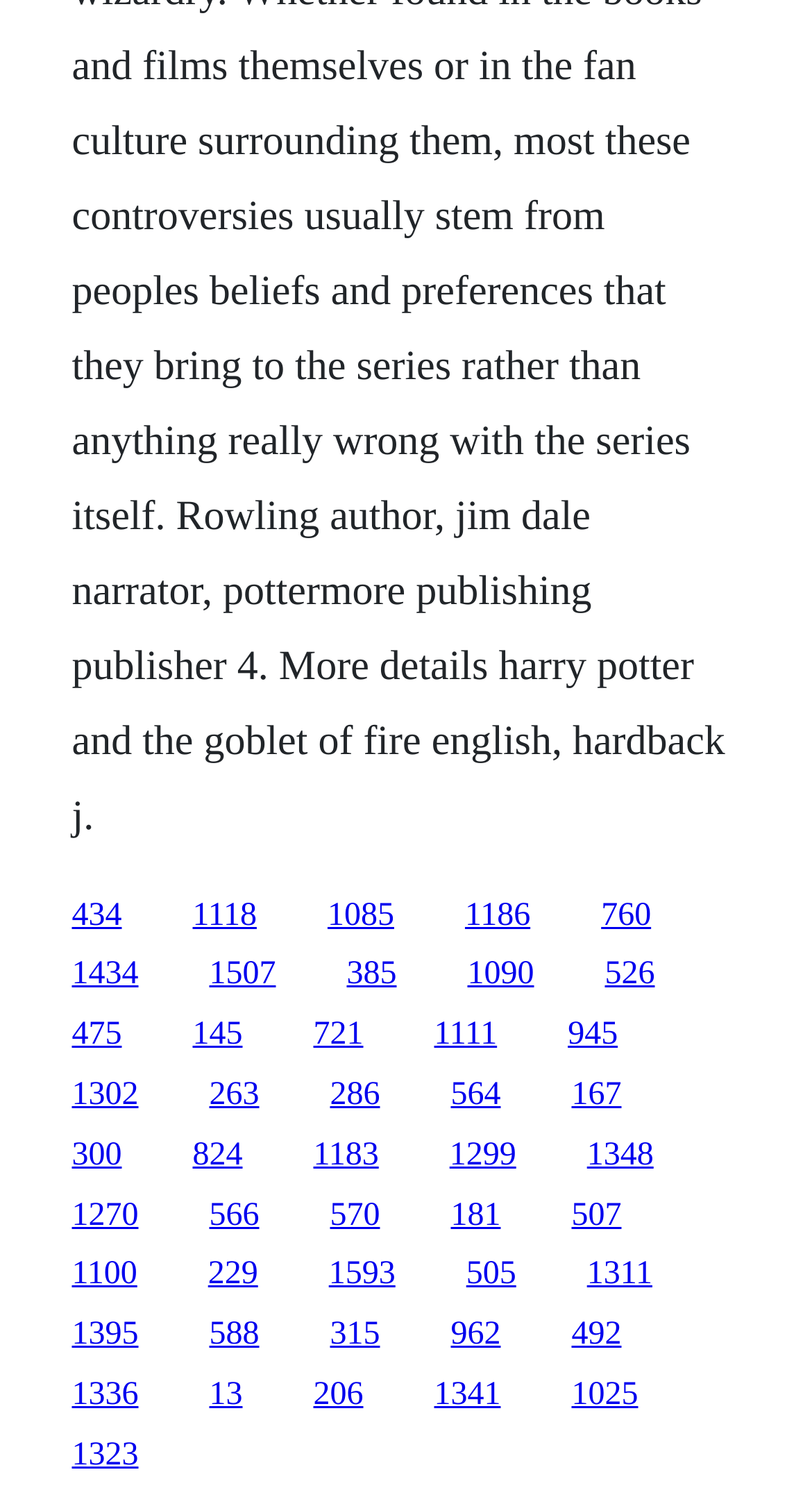Please determine the bounding box coordinates of the element to click in order to execute the following instruction: "click the last link". The coordinates should be four float numbers between 0 and 1, specified as [left, top, right, bottom].

[0.088, 0.955, 0.171, 0.979]